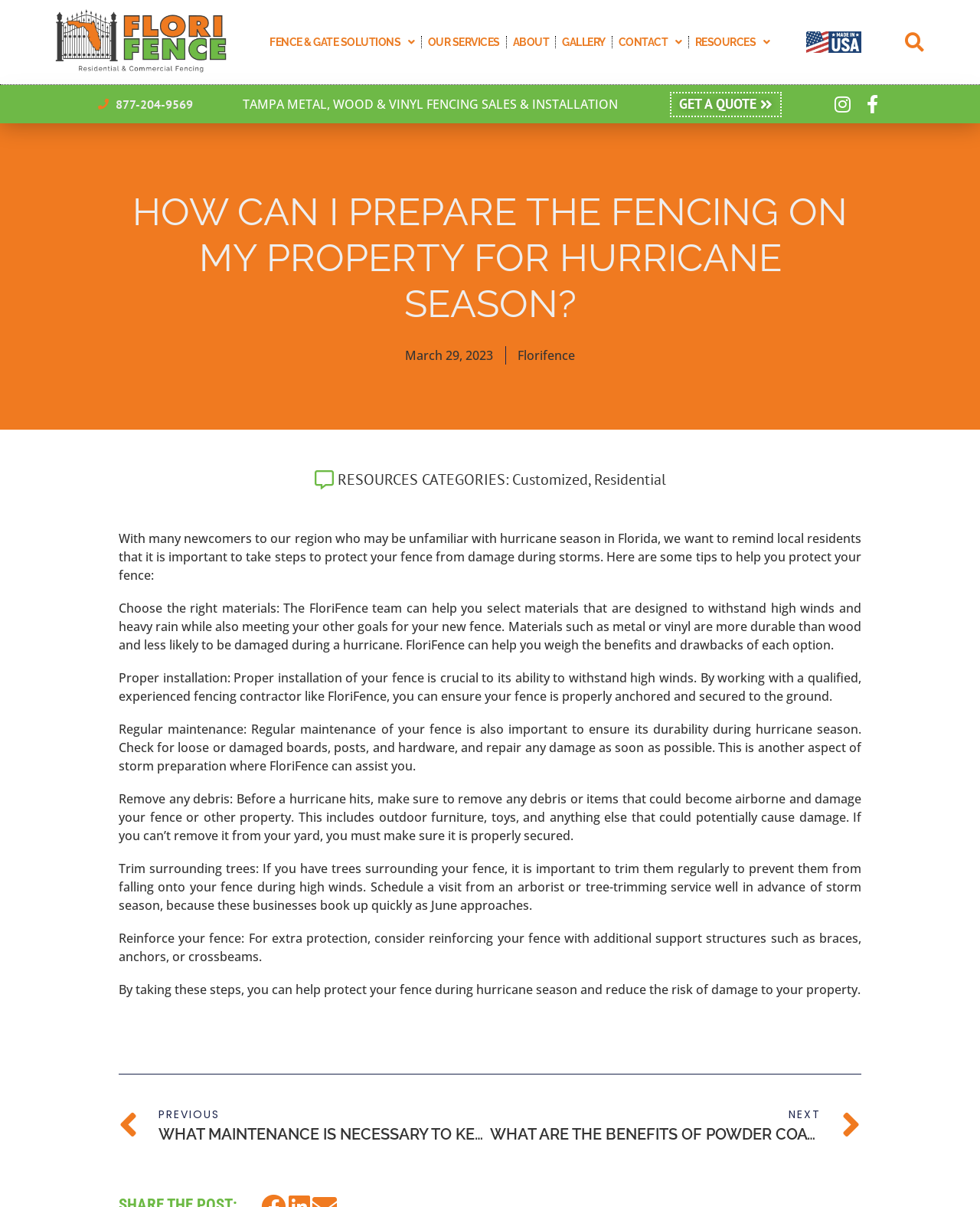Determine the bounding box coordinates of the region to click in order to accomplish the following instruction: "Visit the 'FENCE & GATE SOLUTIONS' page". Provide the coordinates as four float numbers between 0 and 1, specifically [left, top, right, bottom].

[0.275, 0.02, 0.423, 0.049]